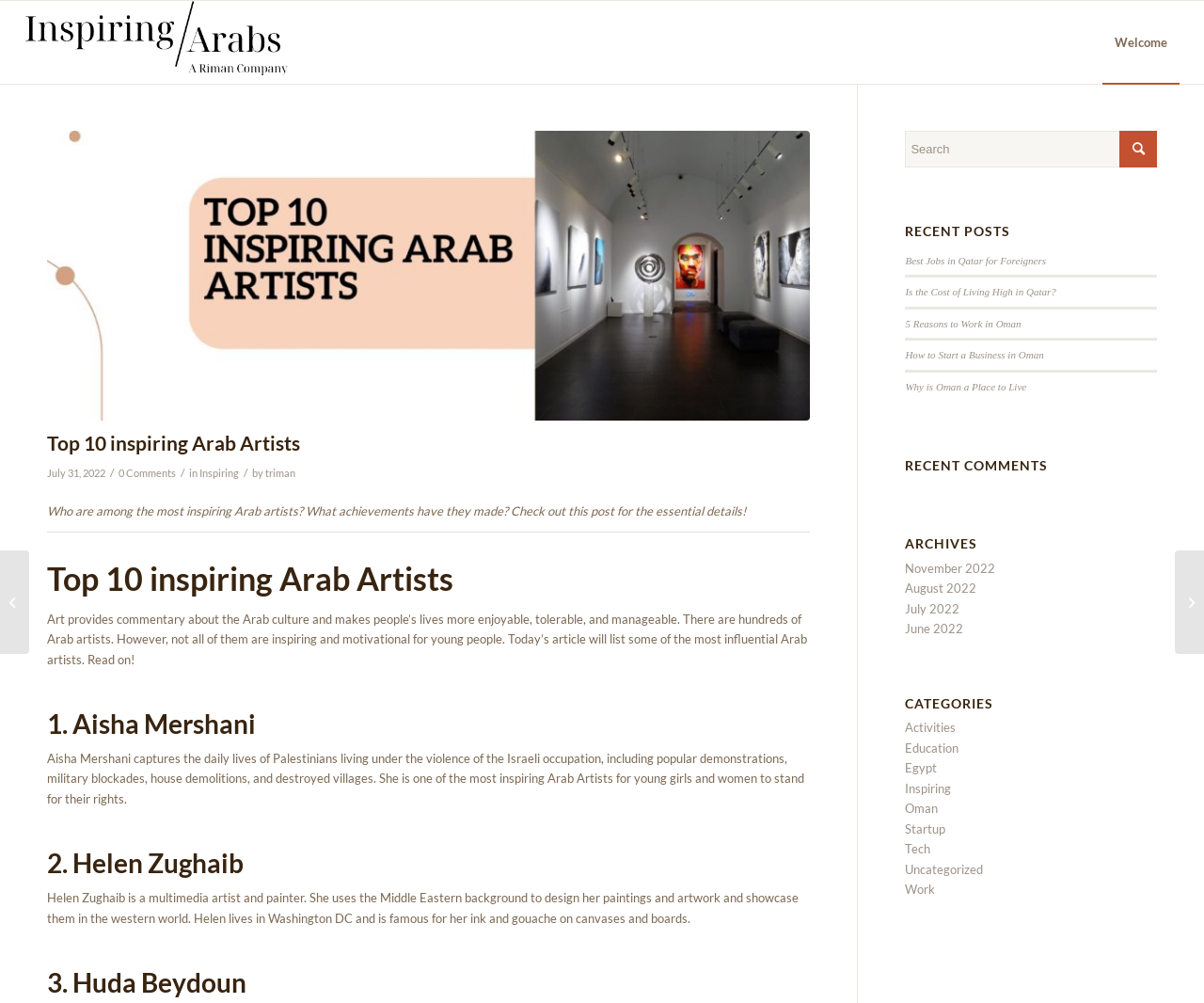What is the date of the article?
Based on the screenshot, provide a one-word or short-phrase response.

July 31, 2022